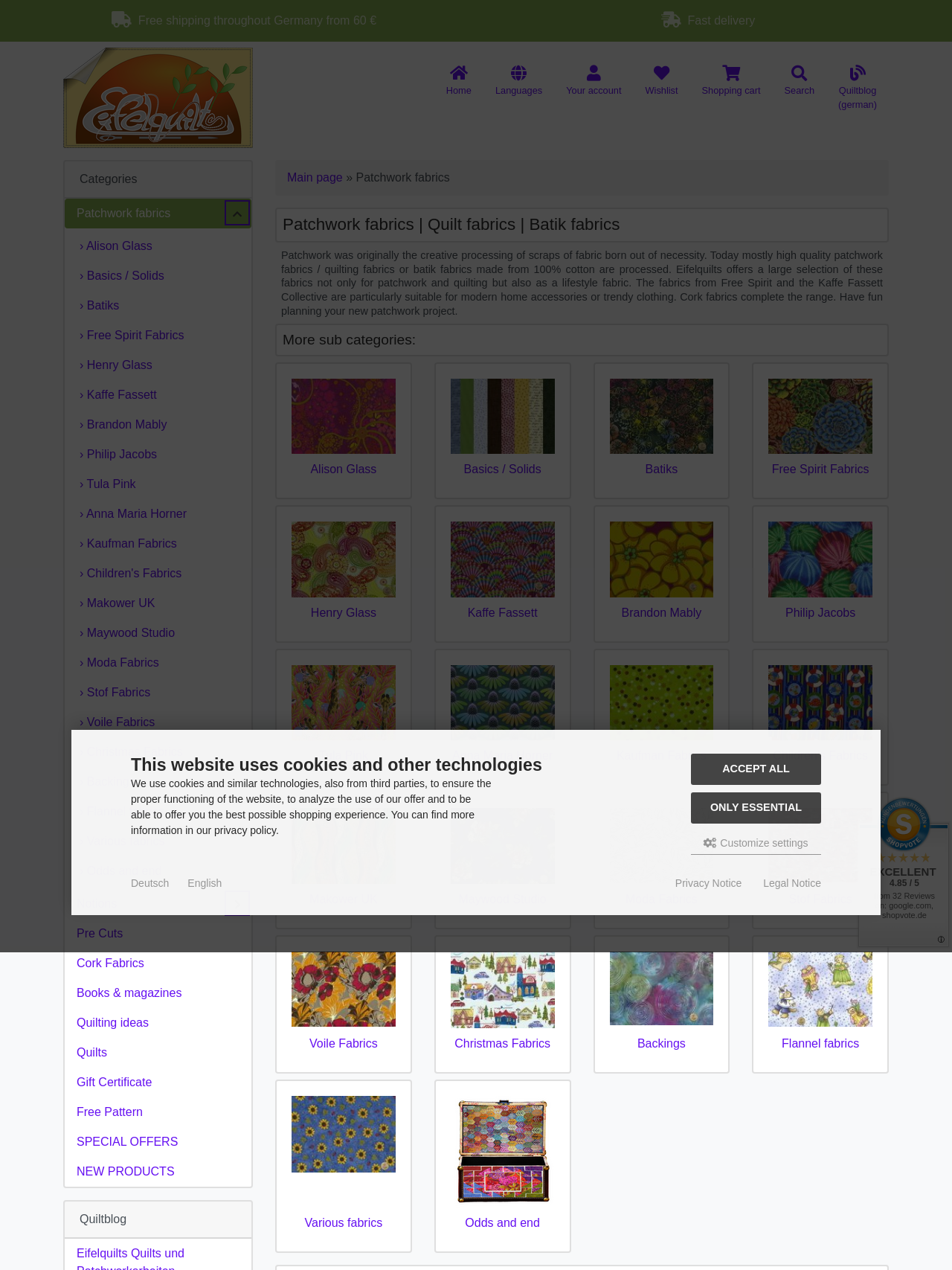Please locate and retrieve the main header text of the webpage.

Patchwork fabrics | Quilt fabrics | Batik fabrics